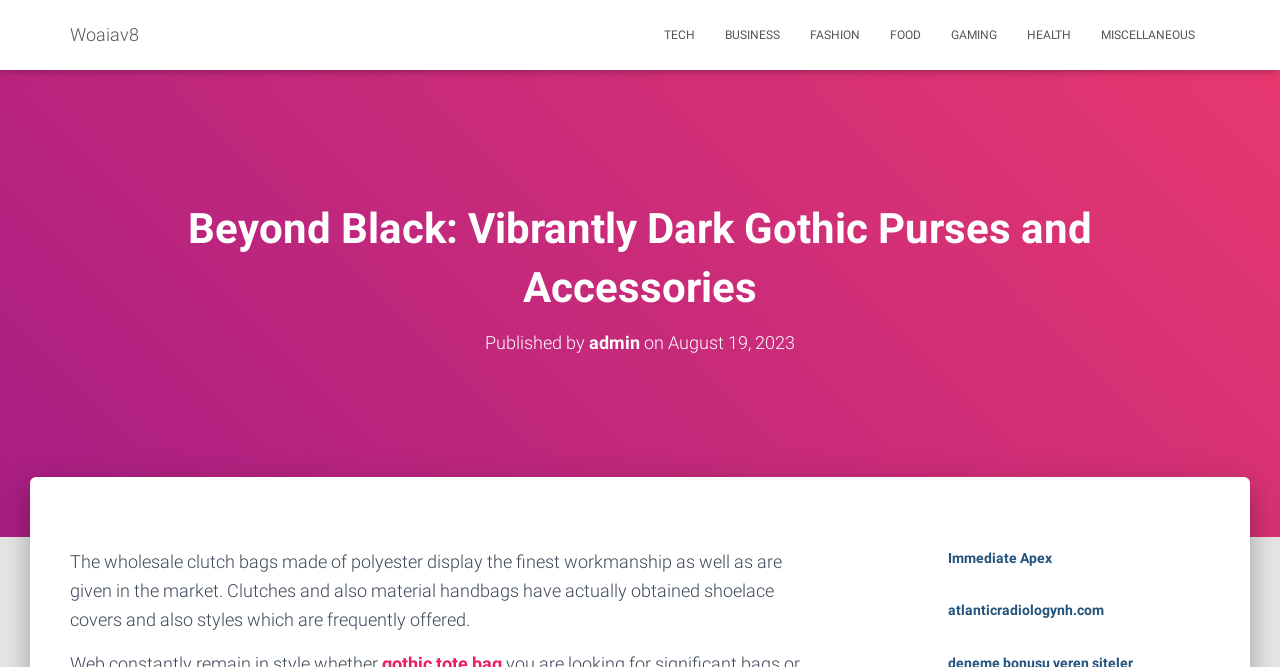Please identify the bounding box coordinates of the area that needs to be clicked to follow this instruction: "Explore Immediate Apex".

[0.74, 0.824, 0.821, 0.848]